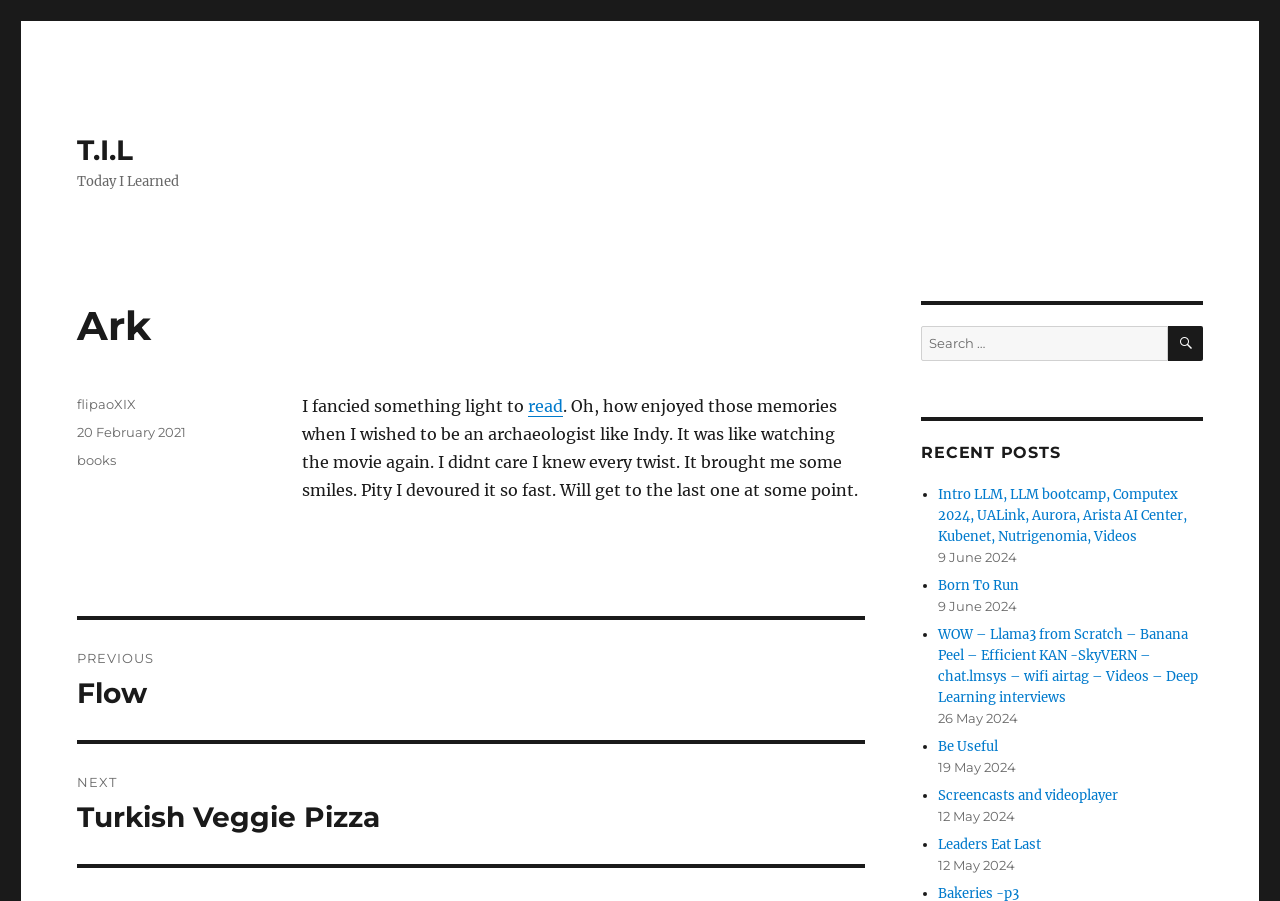Specify the bounding box coordinates of the area that needs to be clicked to achieve the following instruction: "Go to the previous post".

[0.06, 0.688, 0.676, 0.821]